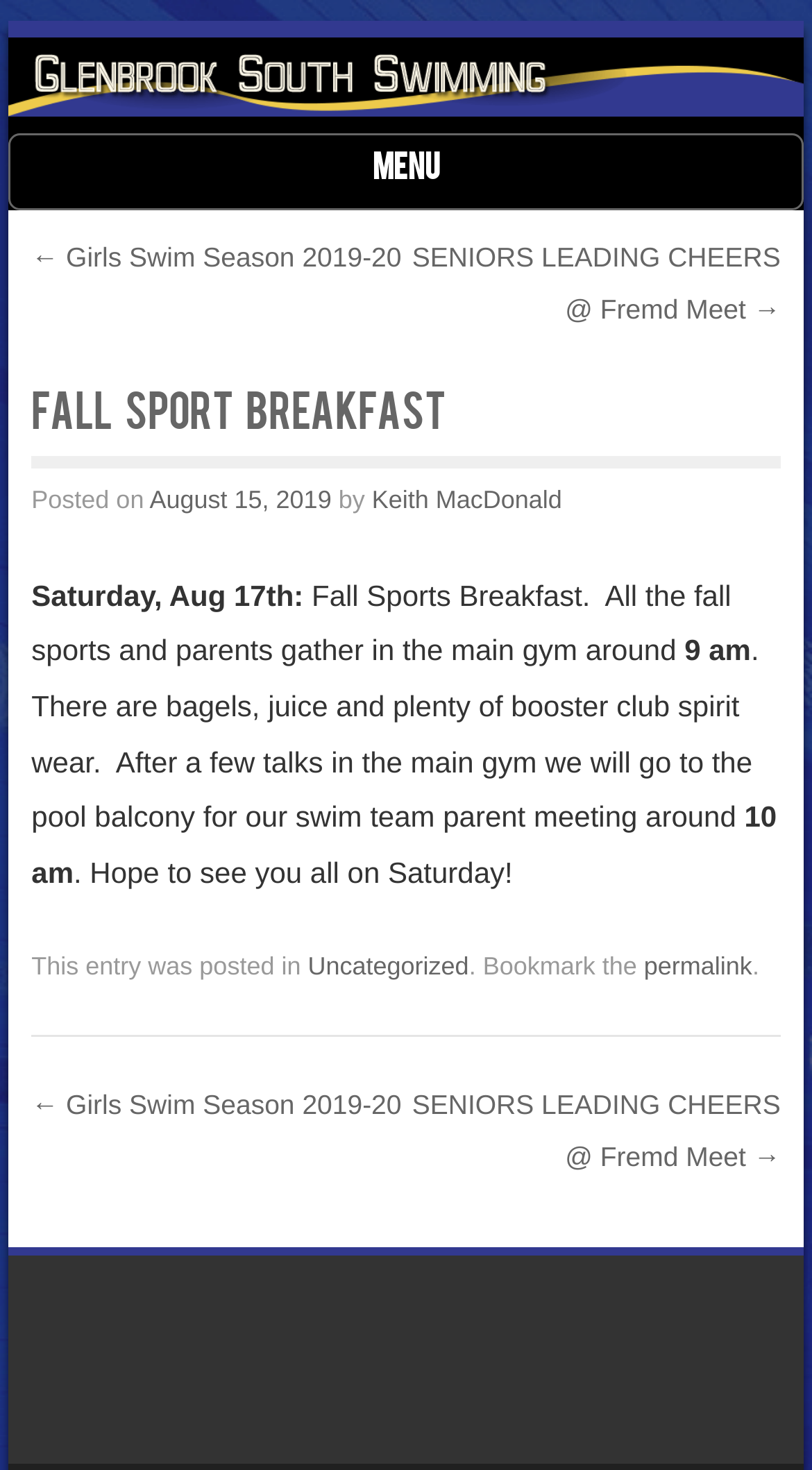Please specify the bounding box coordinates of the element that should be clicked to execute the given instruction: 'Click on the link to the previous post'. Ensure the coordinates are four float numbers between 0 and 1, expressed as [left, top, right, bottom].

[0.039, 0.165, 0.494, 0.186]